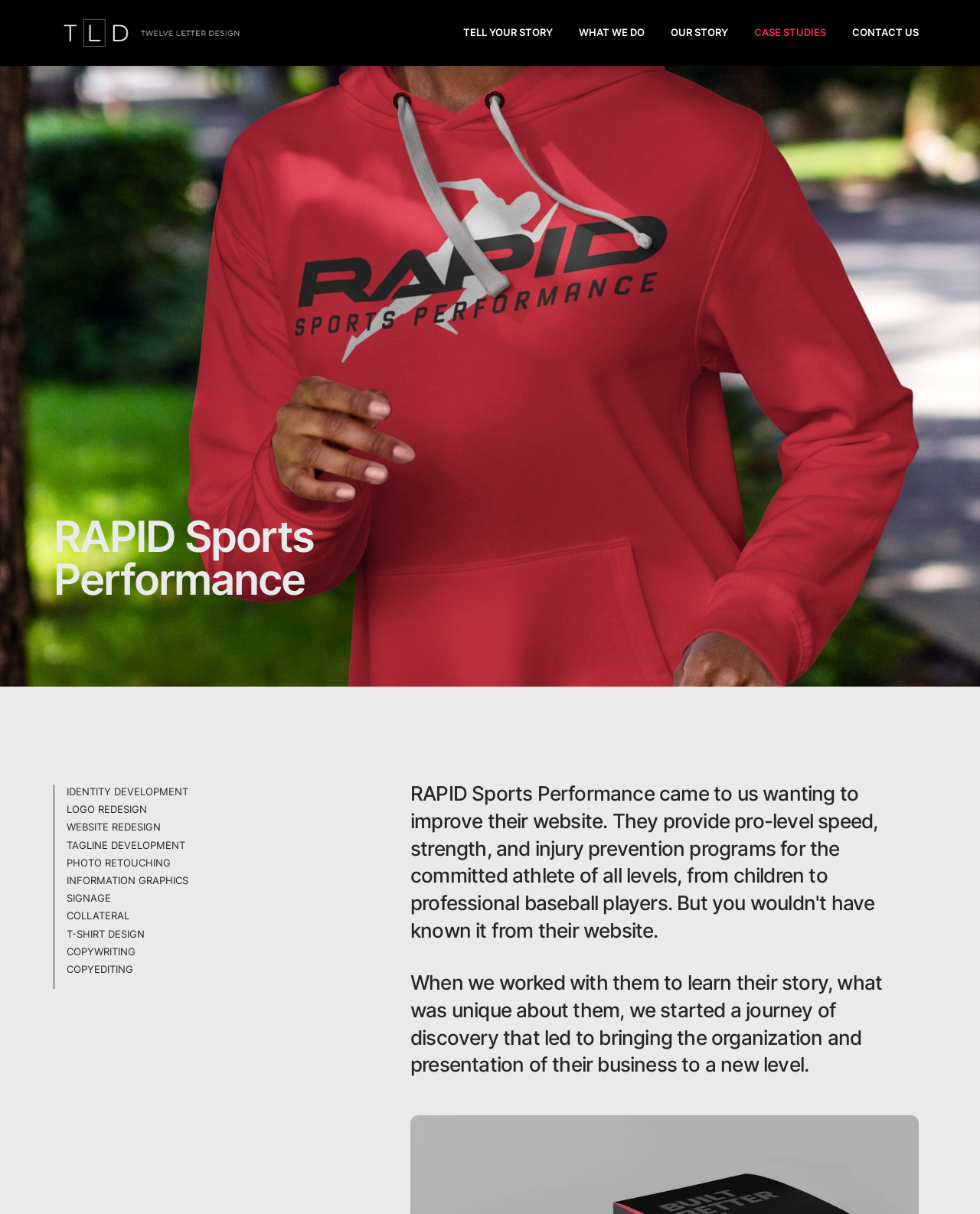Identify the main heading from the webpage and provide its text content.

RAPID Sports Performance